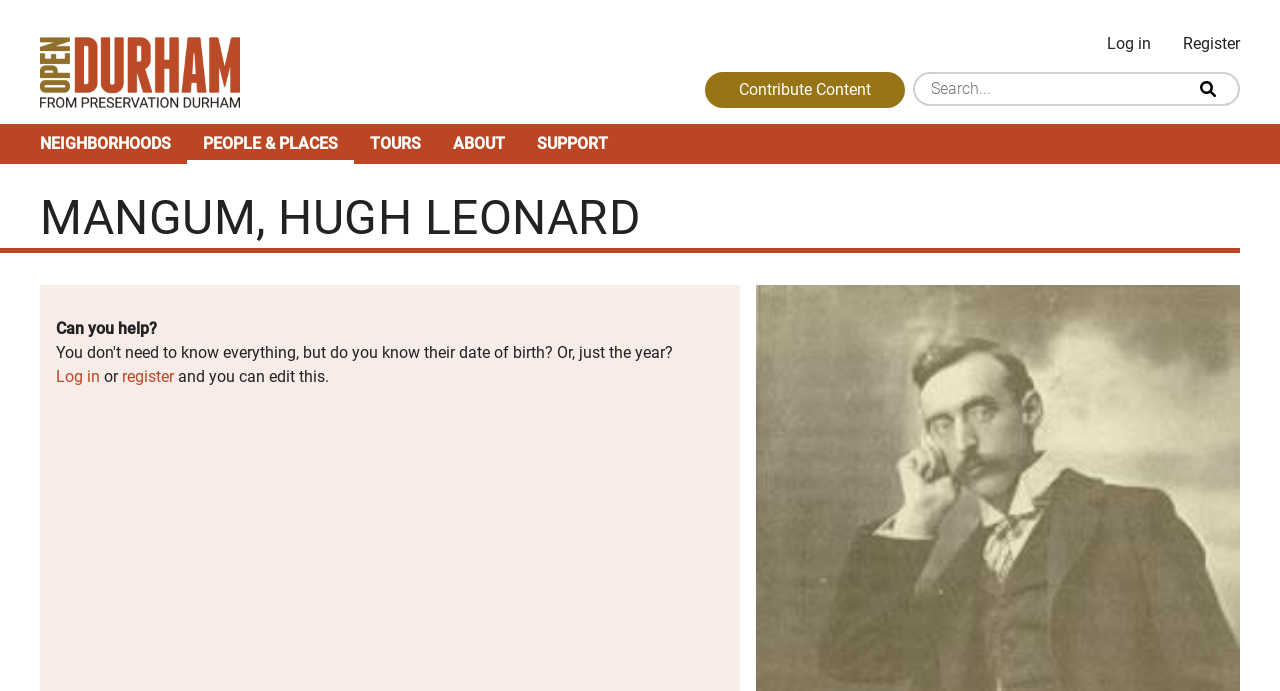What is the name of the person being described?
Based on the visual, give a brief answer using one word or a short phrase.

Hugh Leonard Mangum